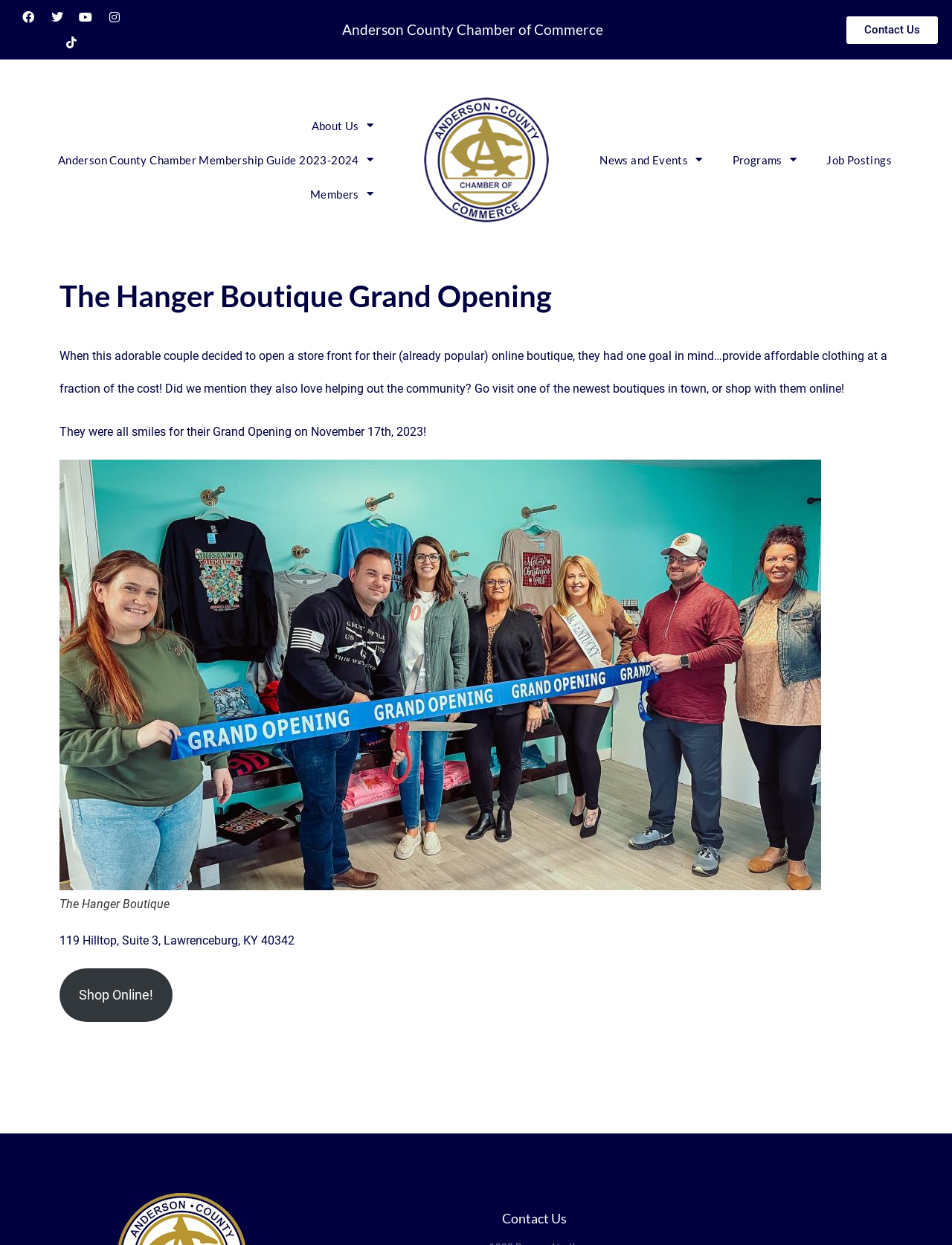Give a one-word or phrase response to the following question: What is the purpose of the boutique?

Provide affordable clothing